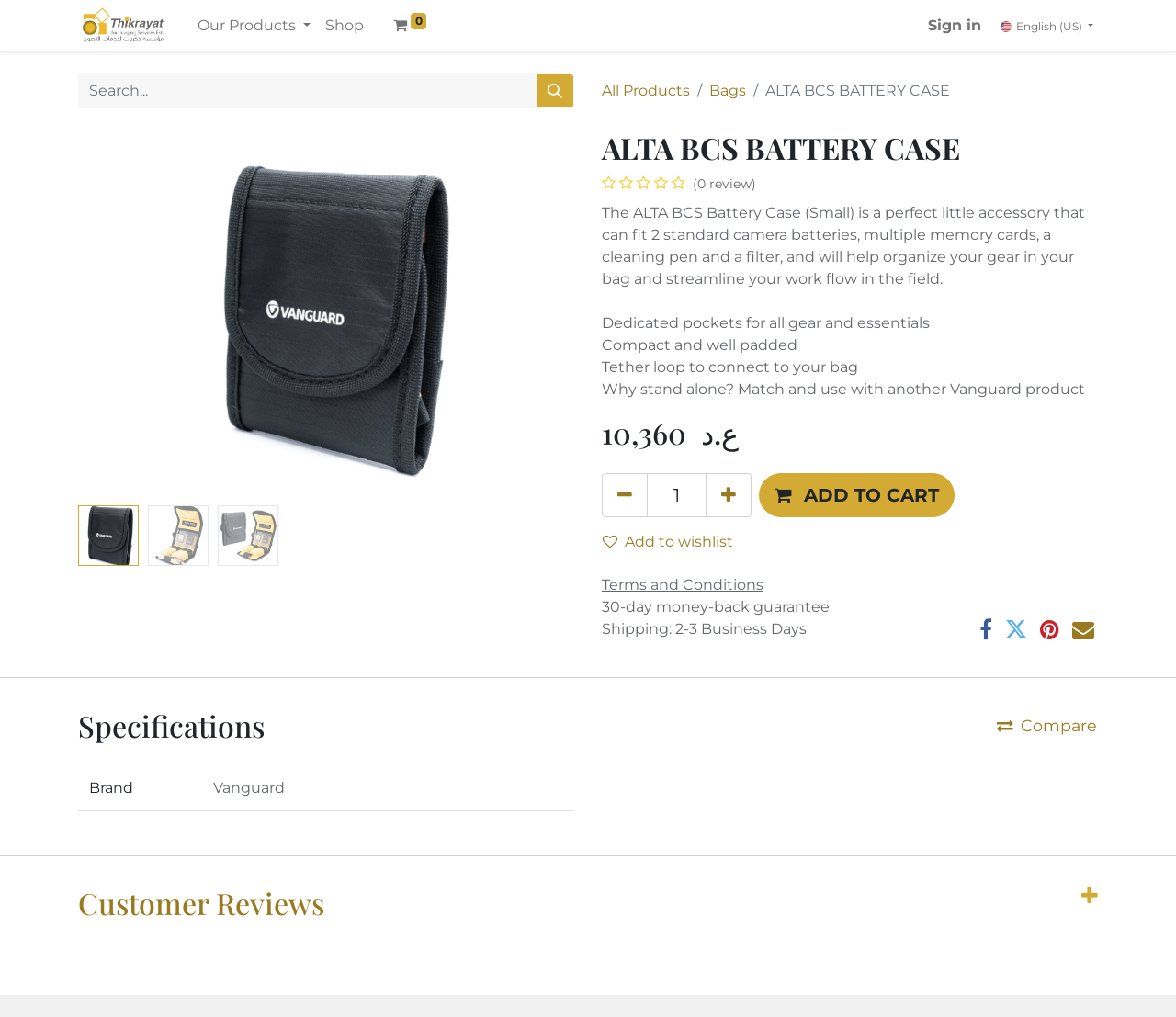Locate the bounding box coordinates of the clickable element to fulfill the following instruction: "Change language". Provide the coordinates as four float numbers between 0 and 1 in the format [left, top, right, bottom].

[0.847, 0.017, 0.934, 0.035]